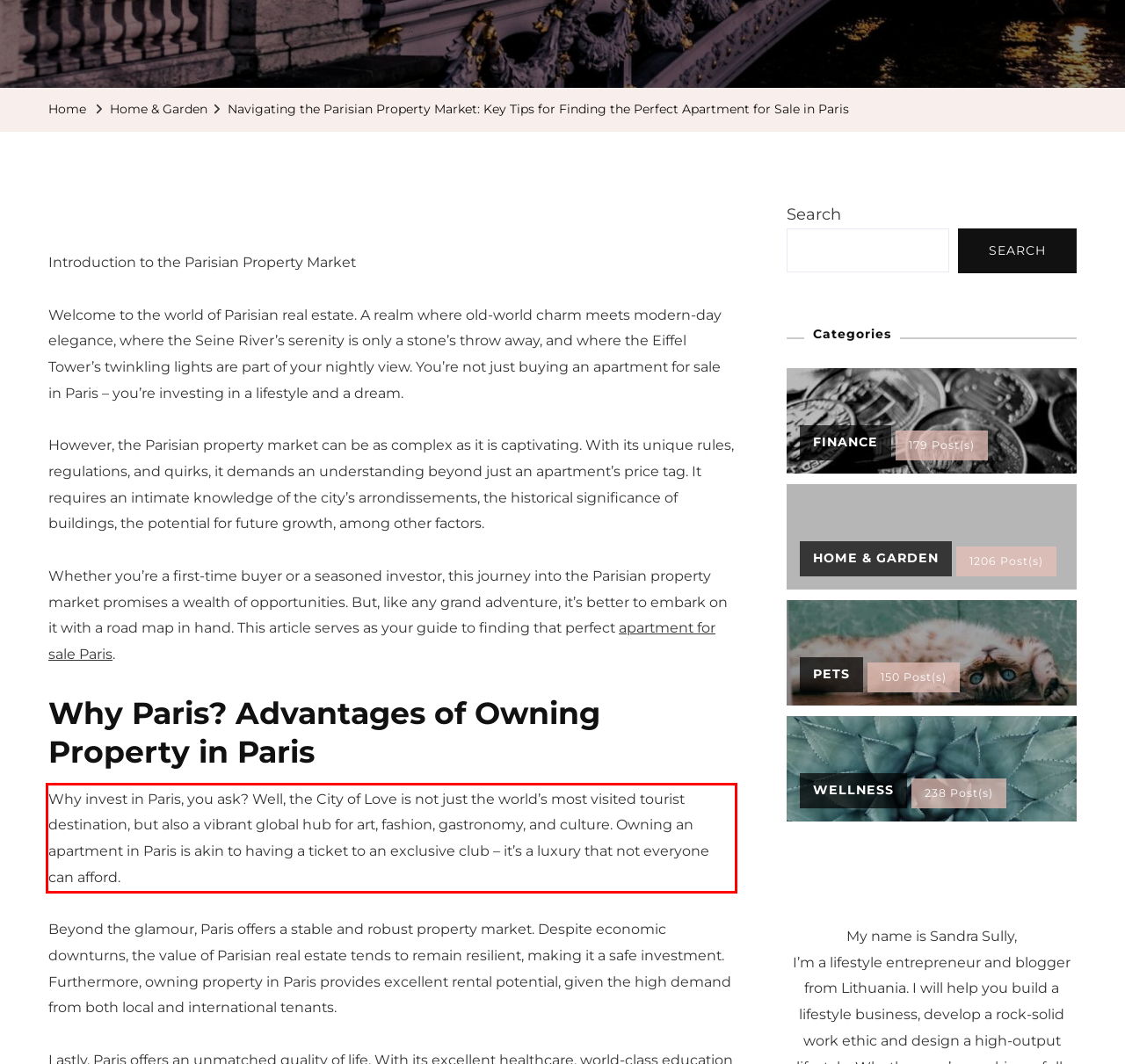Examine the webpage screenshot, find the red bounding box, and extract the text content within this marked area.

Why invest in Paris, you ask? Well, the City of Love is not just the world’s most visited tourist destination, but also a vibrant global hub for art, fashion, gastronomy, and culture. Owning an apartment in Paris is akin to having a ticket to an exclusive club – it’s a luxury that not everyone can afford.